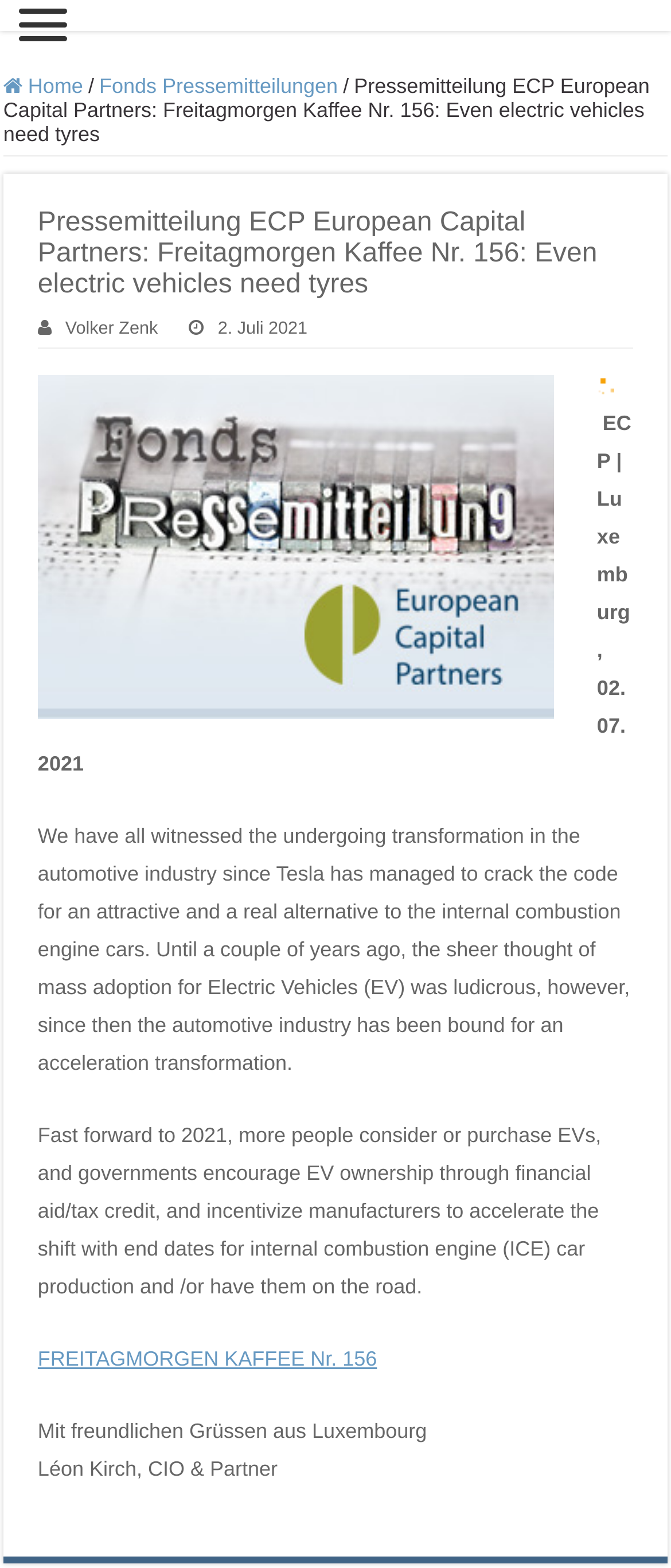Using the element description: "alt="DCU Business School"", determine the bounding box coordinates. The coordinates should be in the format [left, top, right, bottom], with values between 0 and 1.

None